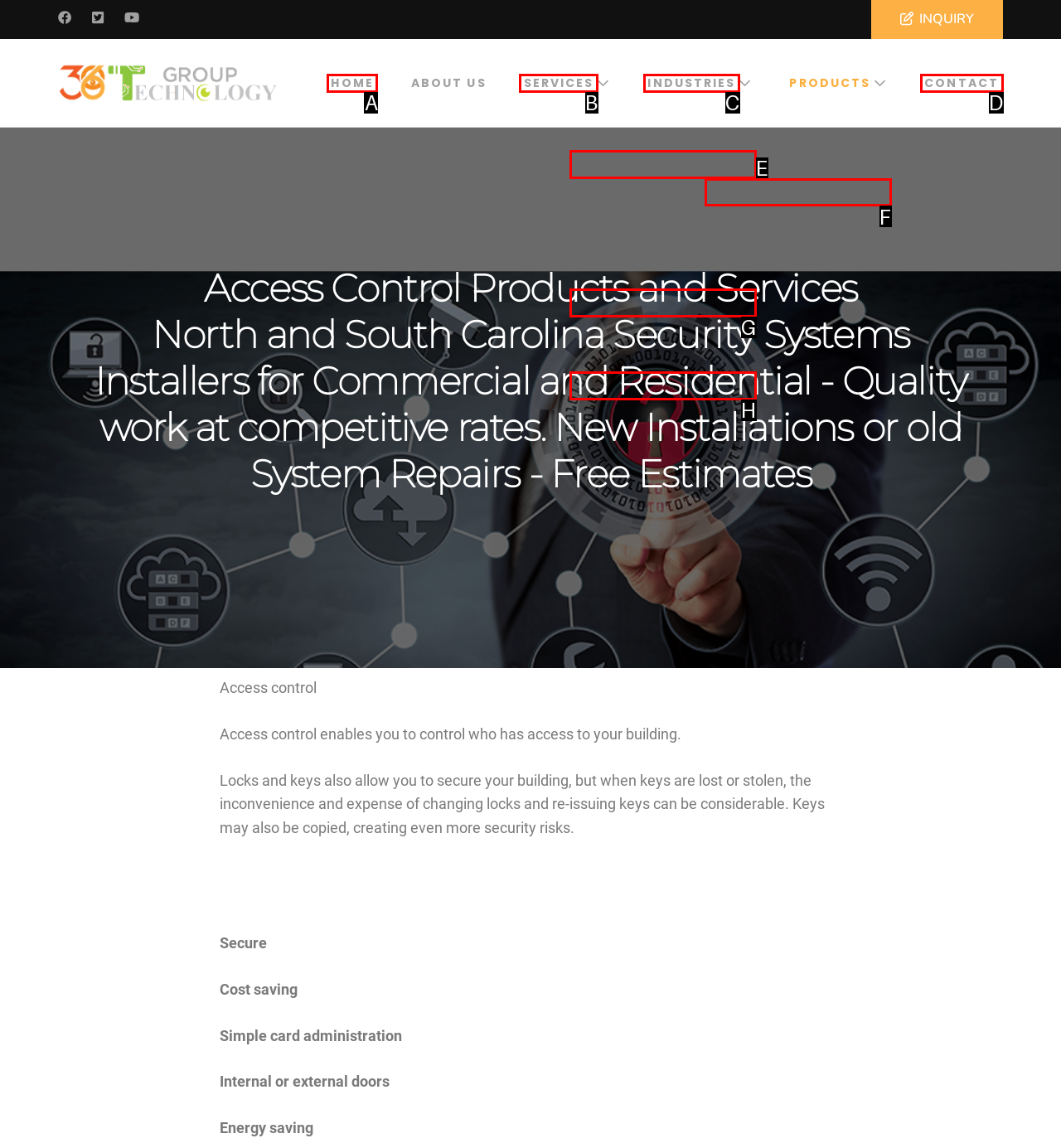Tell me the letter of the HTML element that best matches the description: Entry Systems from the provided options.

F